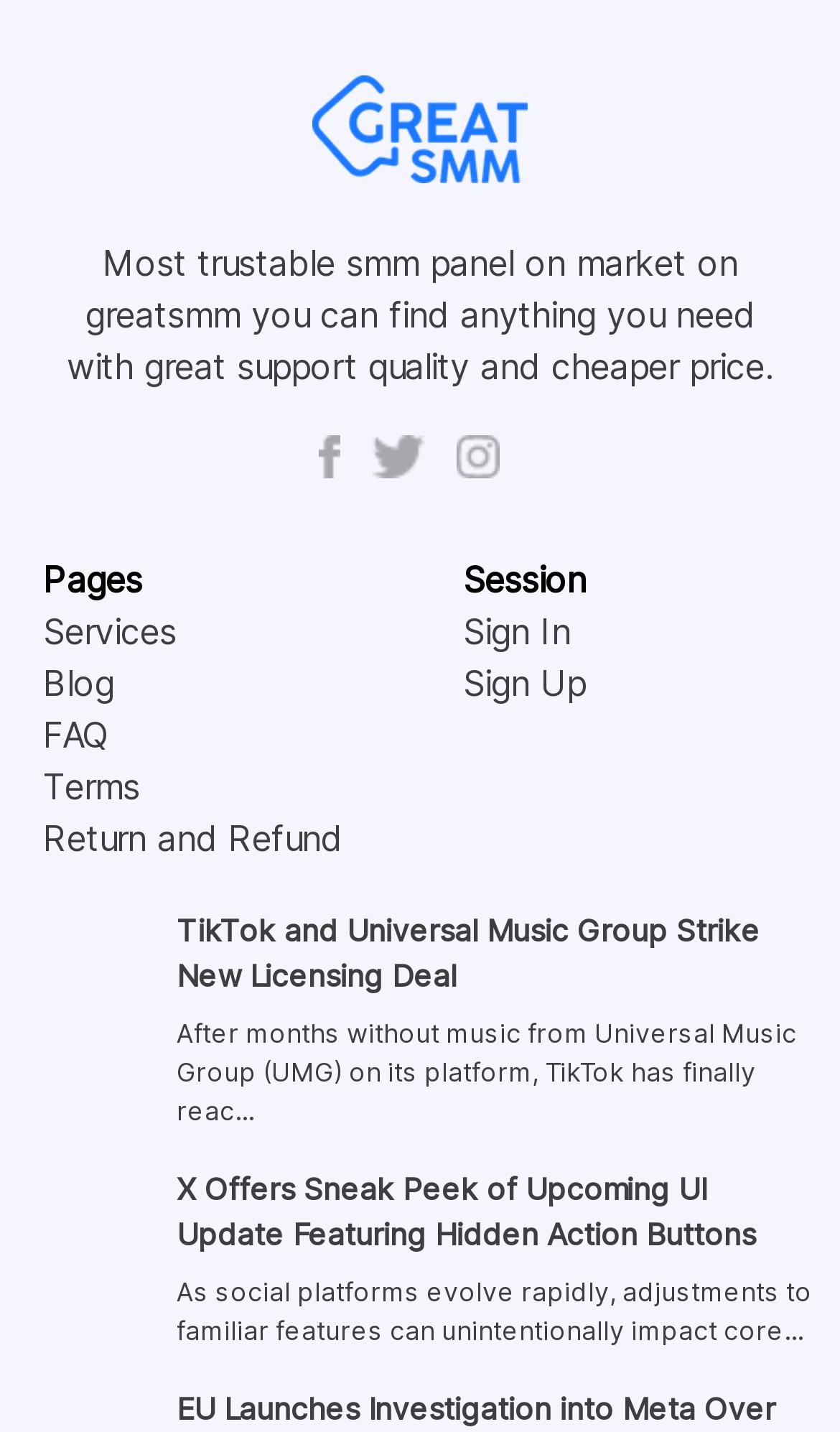Give a one-word or one-phrase response to the question: 
How many social media platforms are listed?

3